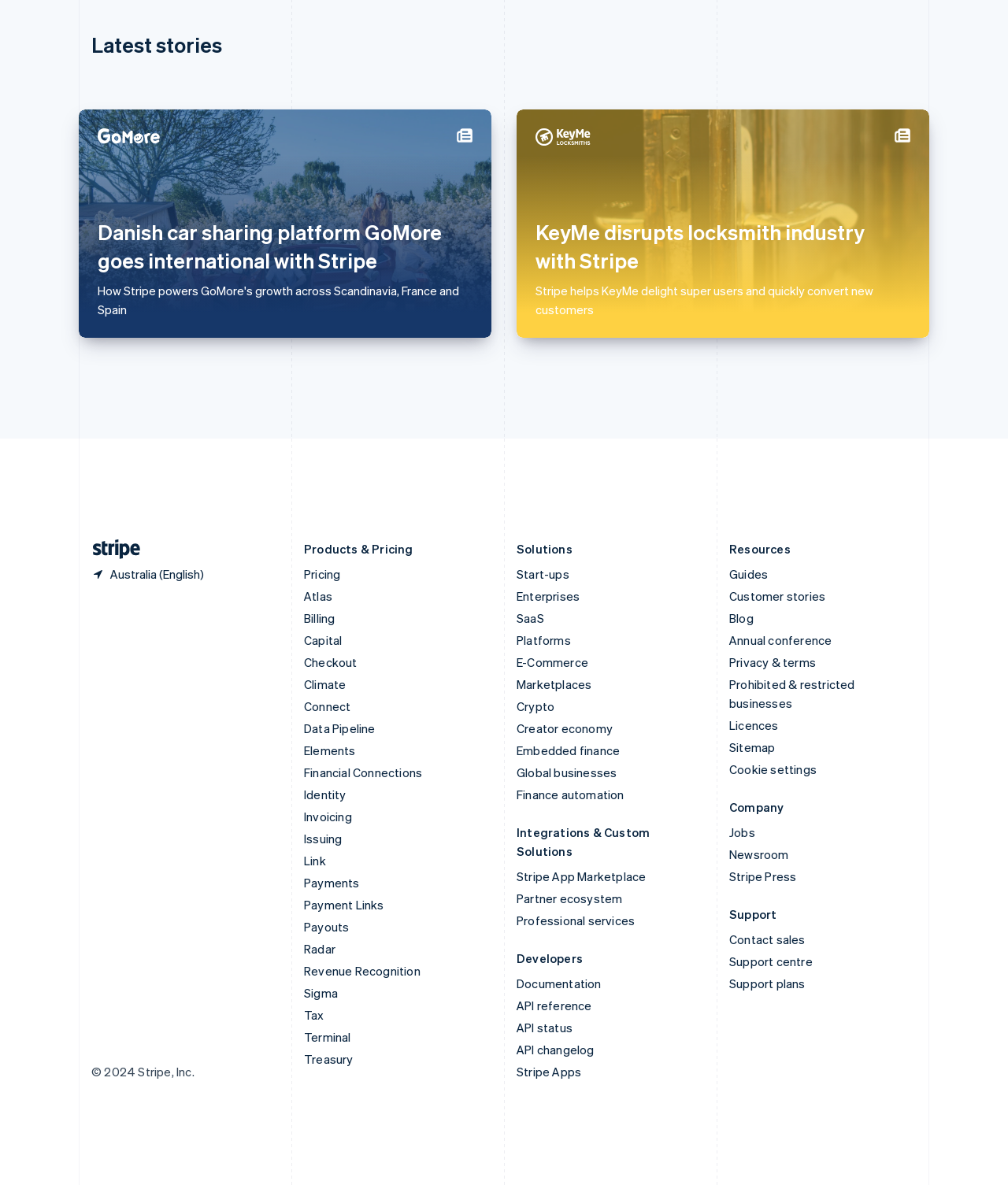Please locate the bounding box coordinates of the region I need to click to follow this instruction: "View Products & Pricing".

[0.302, 0.455, 0.488, 0.471]